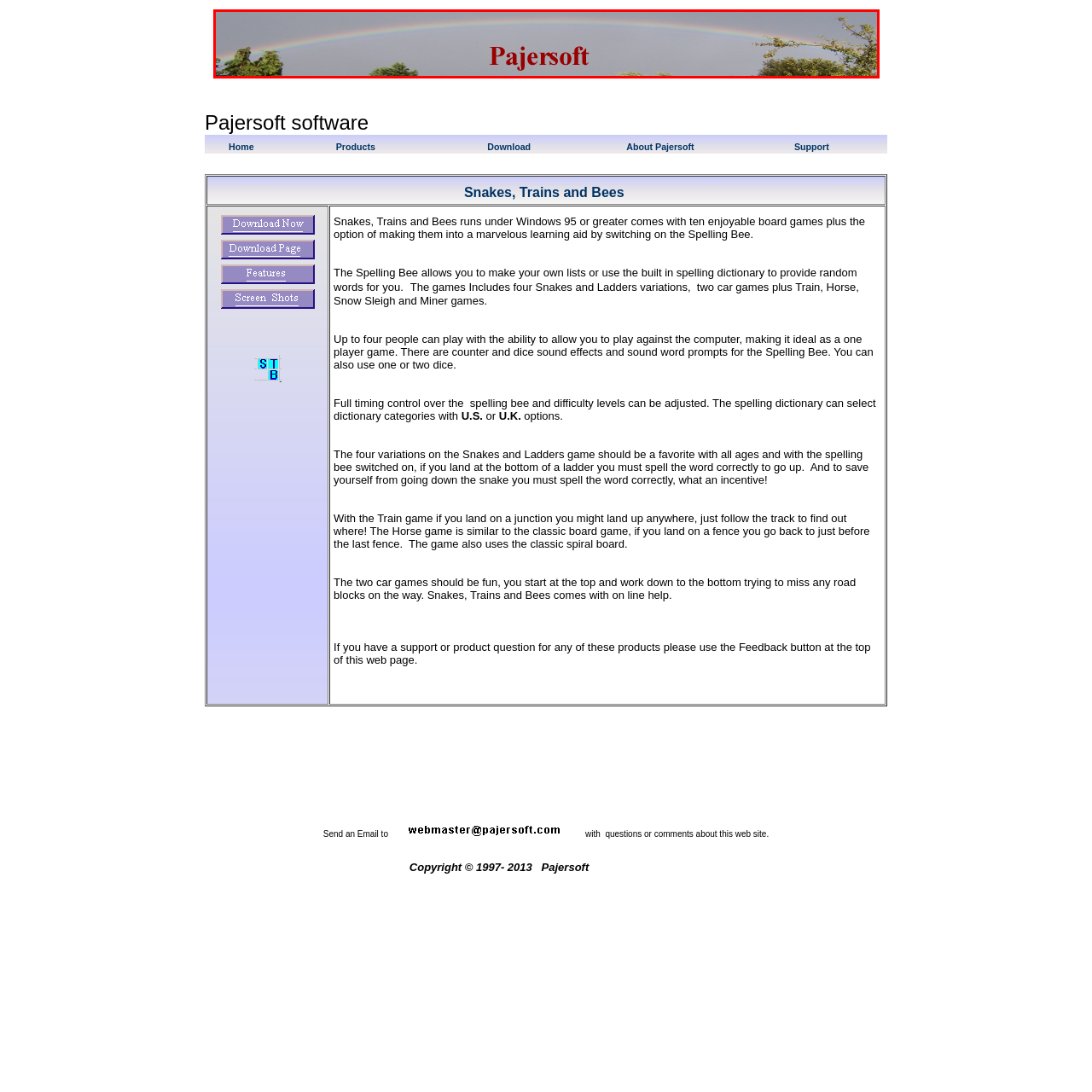Elaborate on the scene depicted within the red bounding box in the image.

The image features a vibrant rainbow stretching gracefully across a cloudy sky, serving as a stunning backdrop. At the center foreground, the word "Pajersoft" is prominently displayed in a bold, elegant red font. The lush greenery below the rainbow suggests a natural setting, enhancing the overall serene and uplifting atmosphere. This visual representation evokes a sense of hope and creativity, aligning perfectly with the digital software offerings of Pajersoft.